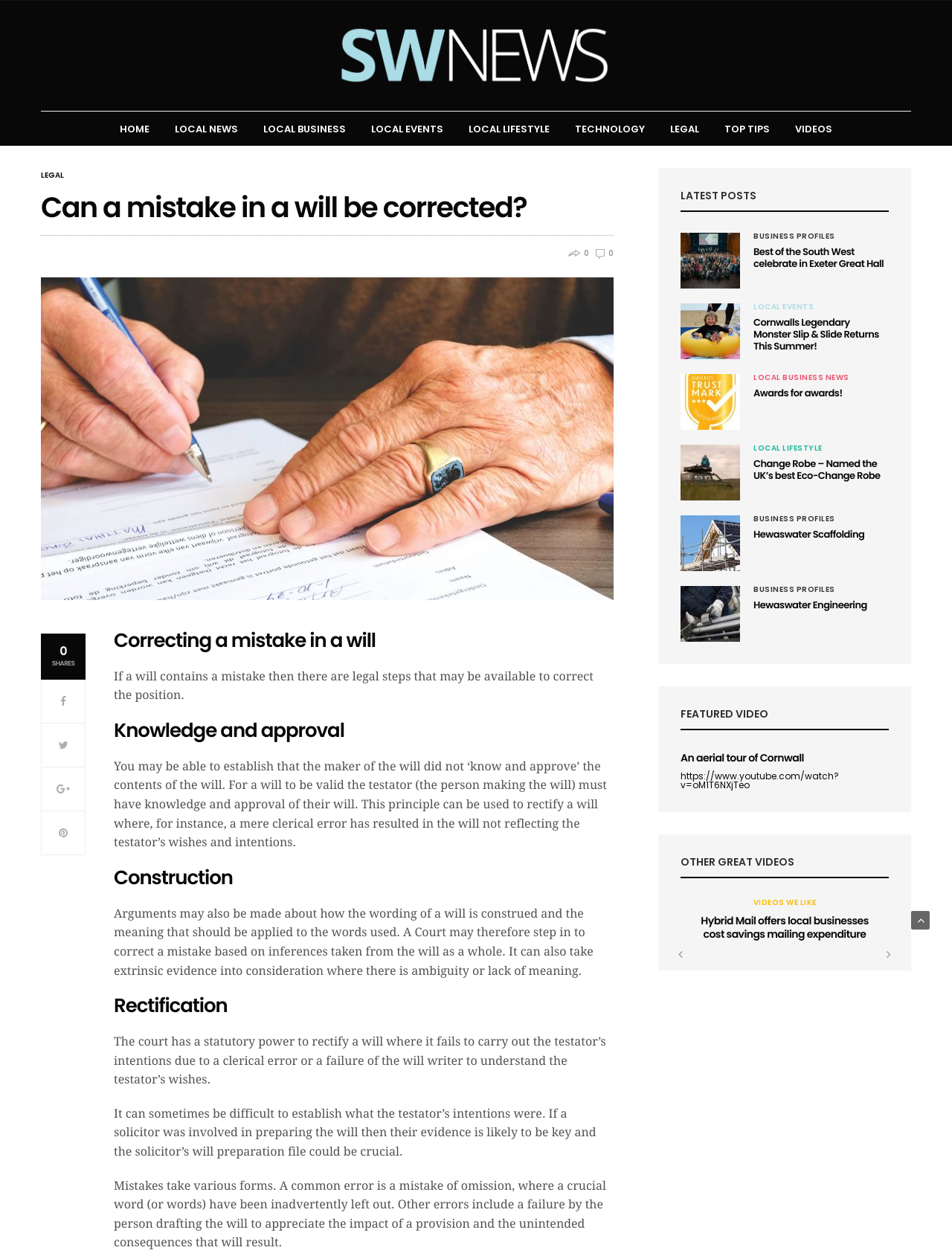From the given element description: "parent_node: VIDEOS WE LIKE", find the bounding box for the UI element. Provide the coordinates as four float numbers between 0 and 1, in the order [left, top, right, bottom].

[0.703, 0.749, 0.727, 0.771]